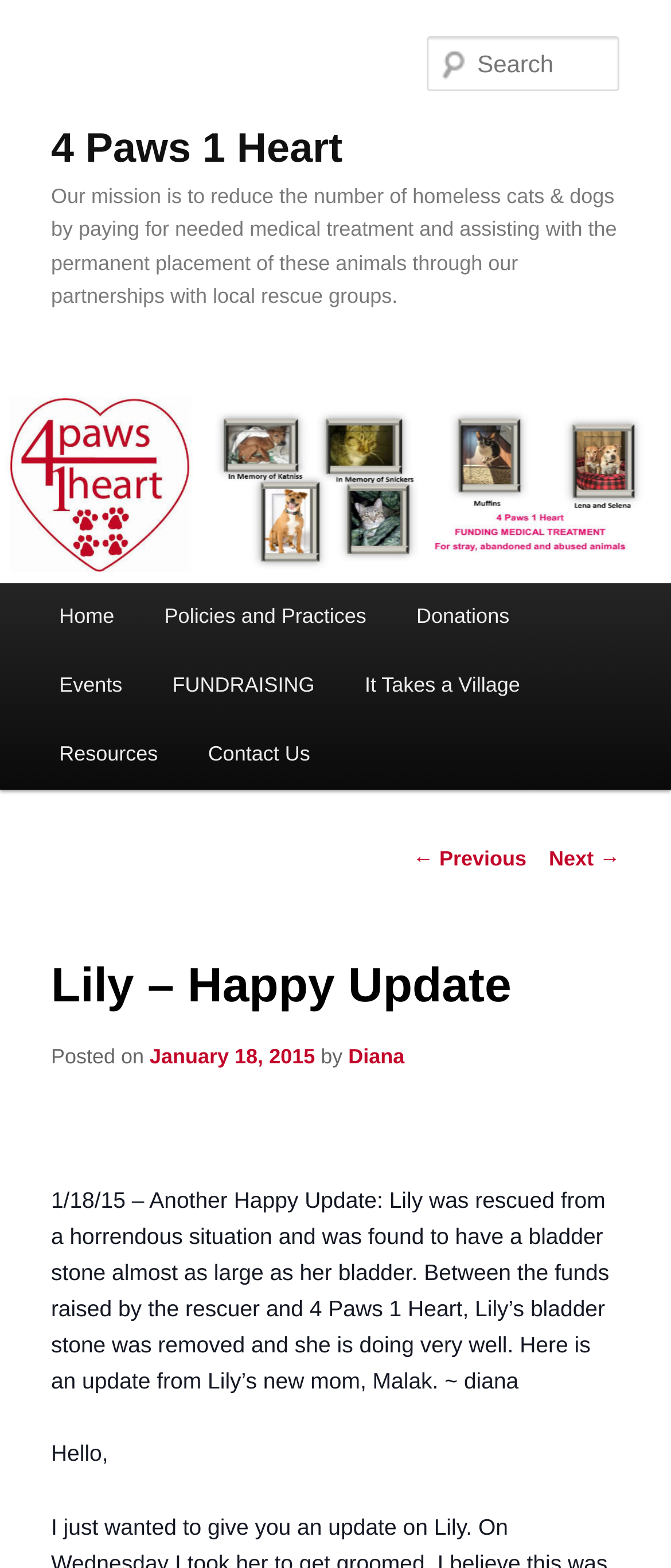Locate the bounding box coordinates of the element that needs to be clicked to carry out the instruction: "Visit the donations page". The coordinates should be given as four float numbers ranging from 0 to 1, i.e., [left, top, right, bottom].

[0.583, 0.372, 0.796, 0.416]